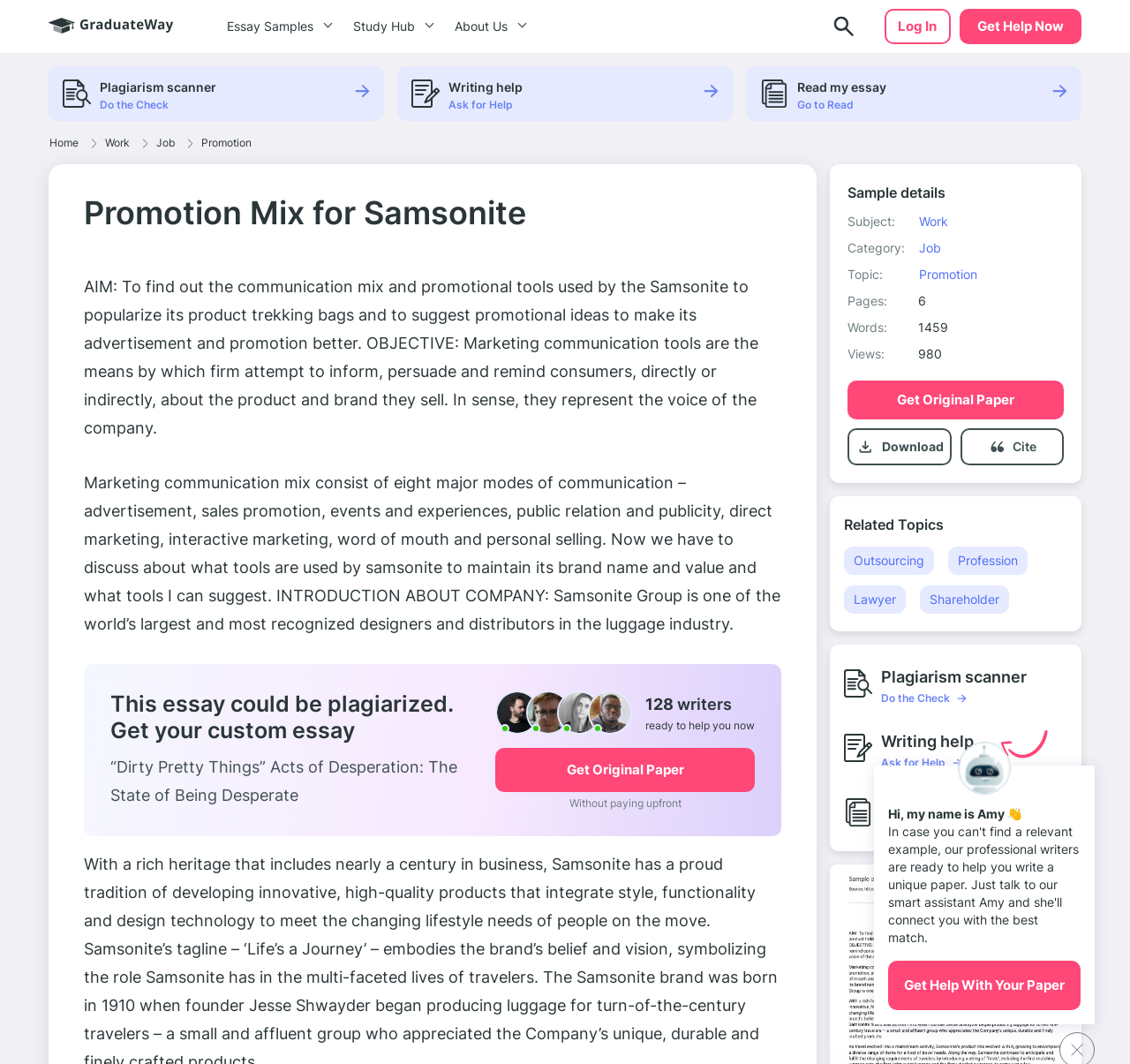Determine the bounding box coordinates for the area that needs to be clicked to fulfill this task: "Click the 'Read my essay' button". The coordinates must be given as four float numbers between 0 and 1, i.e., [left, top, right, bottom].

[0.705, 0.075, 0.784, 0.089]